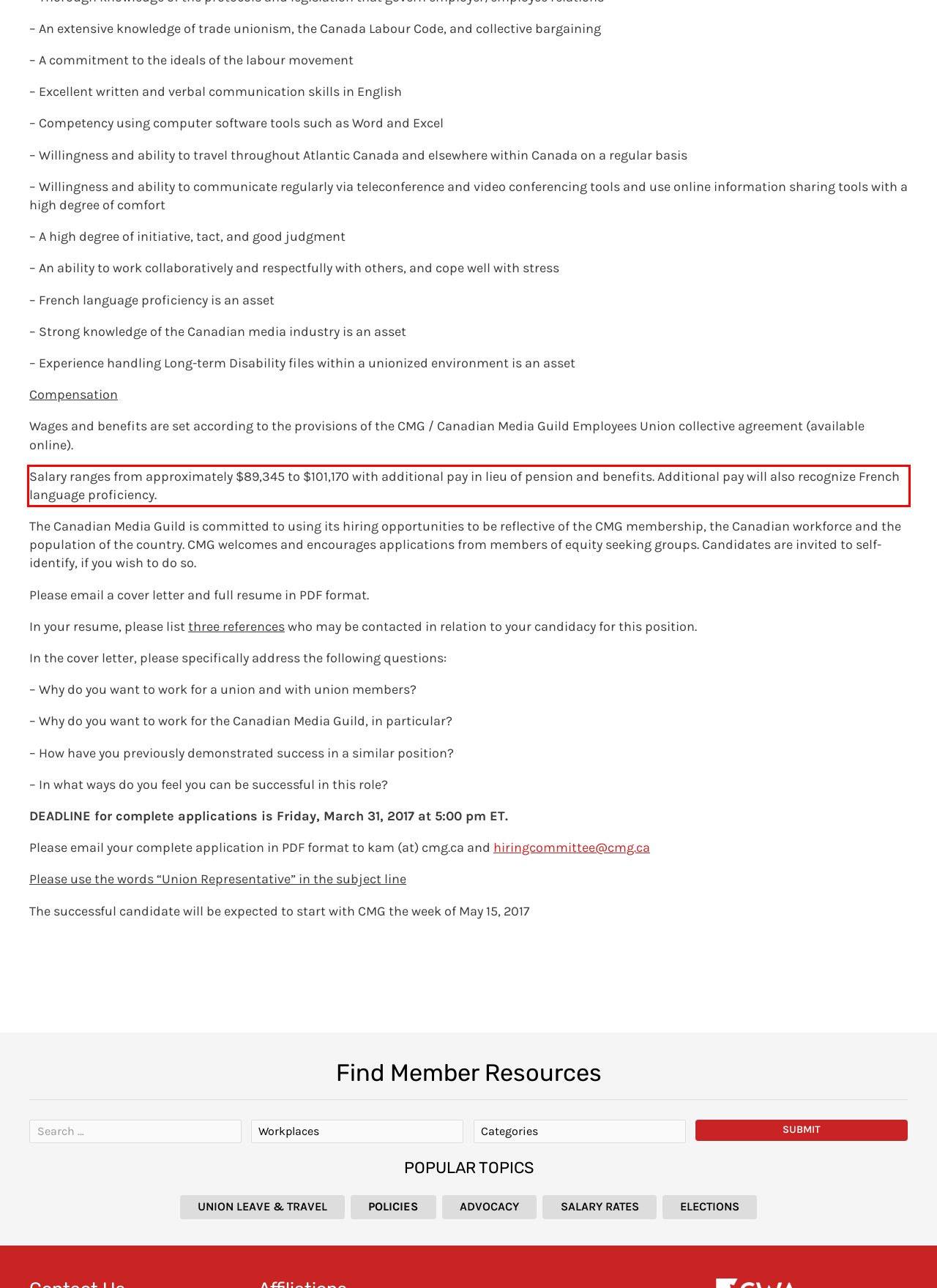You have a screenshot of a webpage where a UI element is enclosed in a red rectangle. Perform OCR to capture the text inside this red rectangle.

Salary ranges from approximately $89,345 to $101,170 with additional pay in lieu of pension and benefits. Additional pay will also recognize French language proficiency.